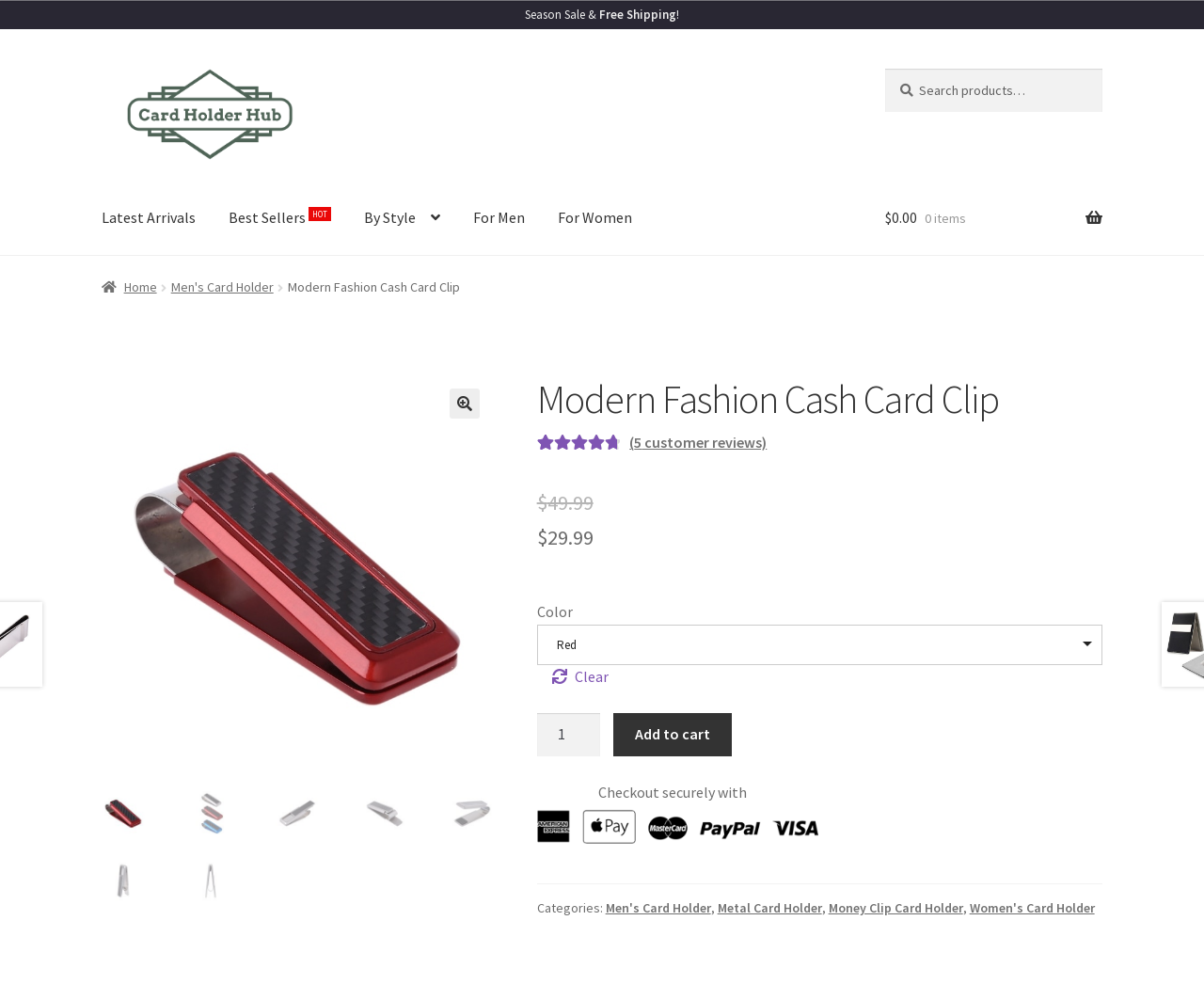Please specify the bounding box coordinates of the area that should be clicked to accomplish the following instruction: "Add to cart". The coordinates should consist of four float numbers between 0 and 1, i.e., [left, top, right, bottom].

[0.51, 0.725, 0.608, 0.769]